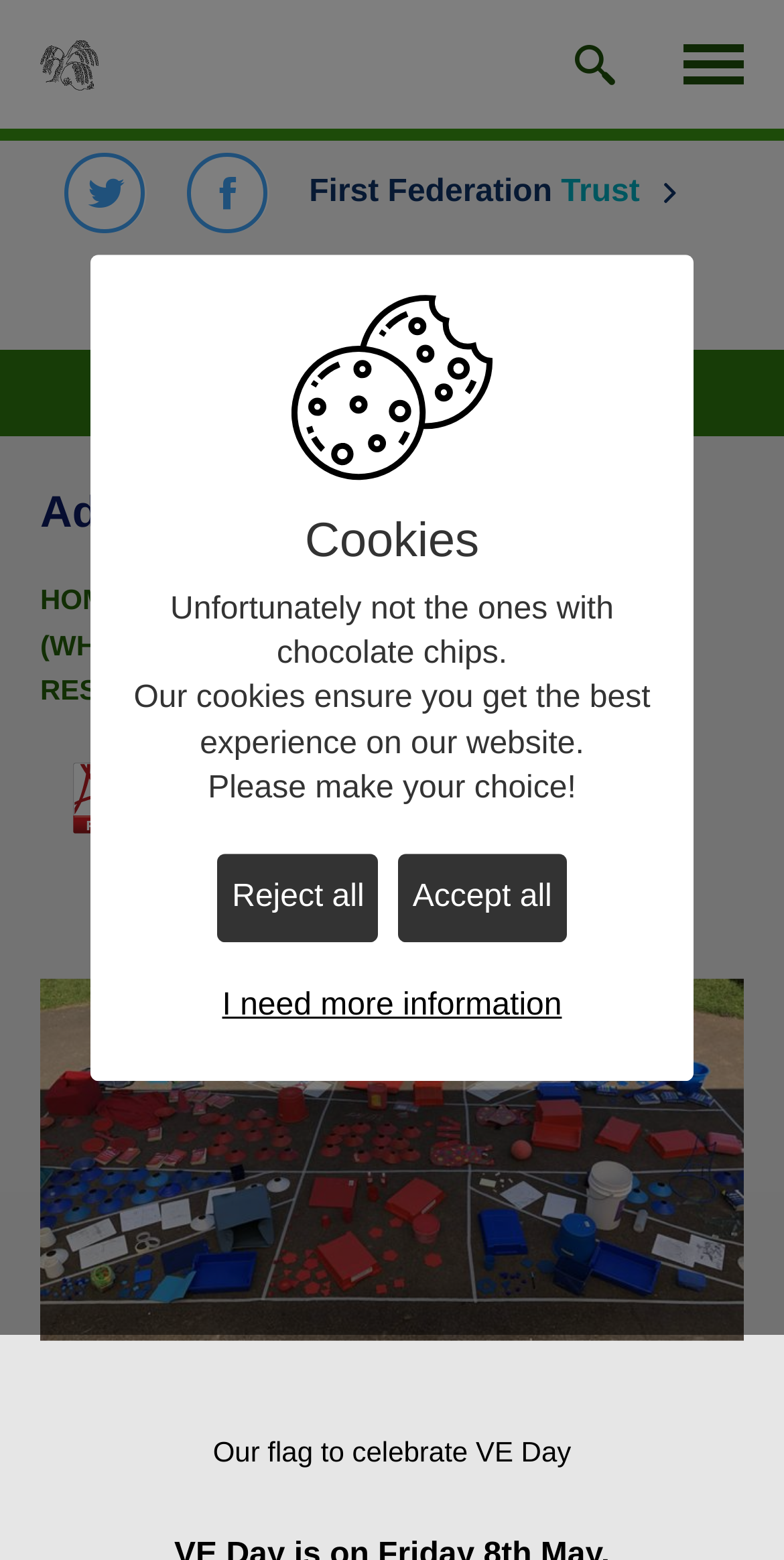Using the given description, provide the bounding box coordinates formatted as (top-left x, top-left y, bottom-right x, bottom-right y), with all values being floating point numbers between 0 and 1. Description: U

[0.081, 0.098, 0.187, 0.149]